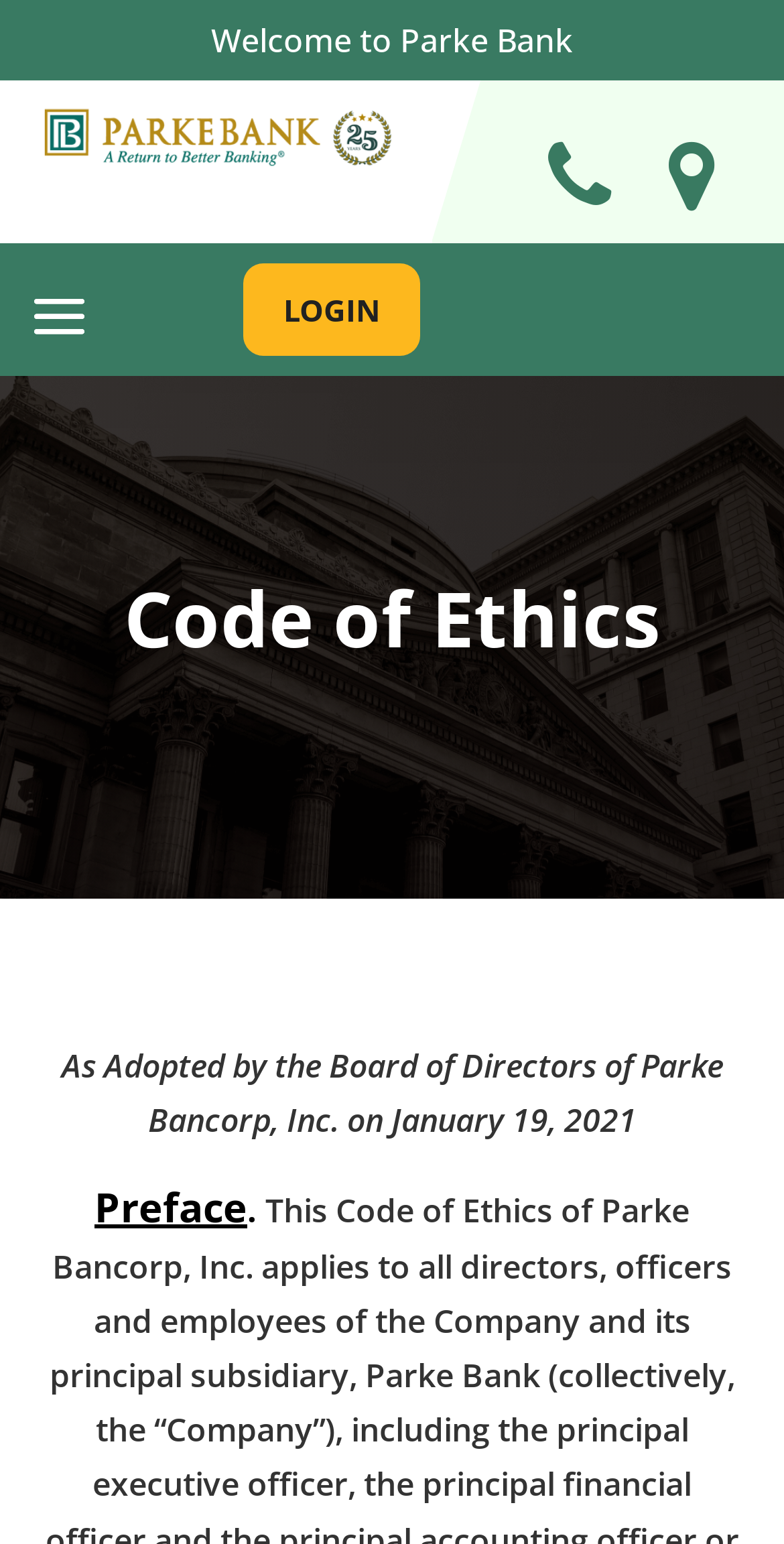Respond to the question below with a single word or phrase:
How many links are in the top navigation bar?

4